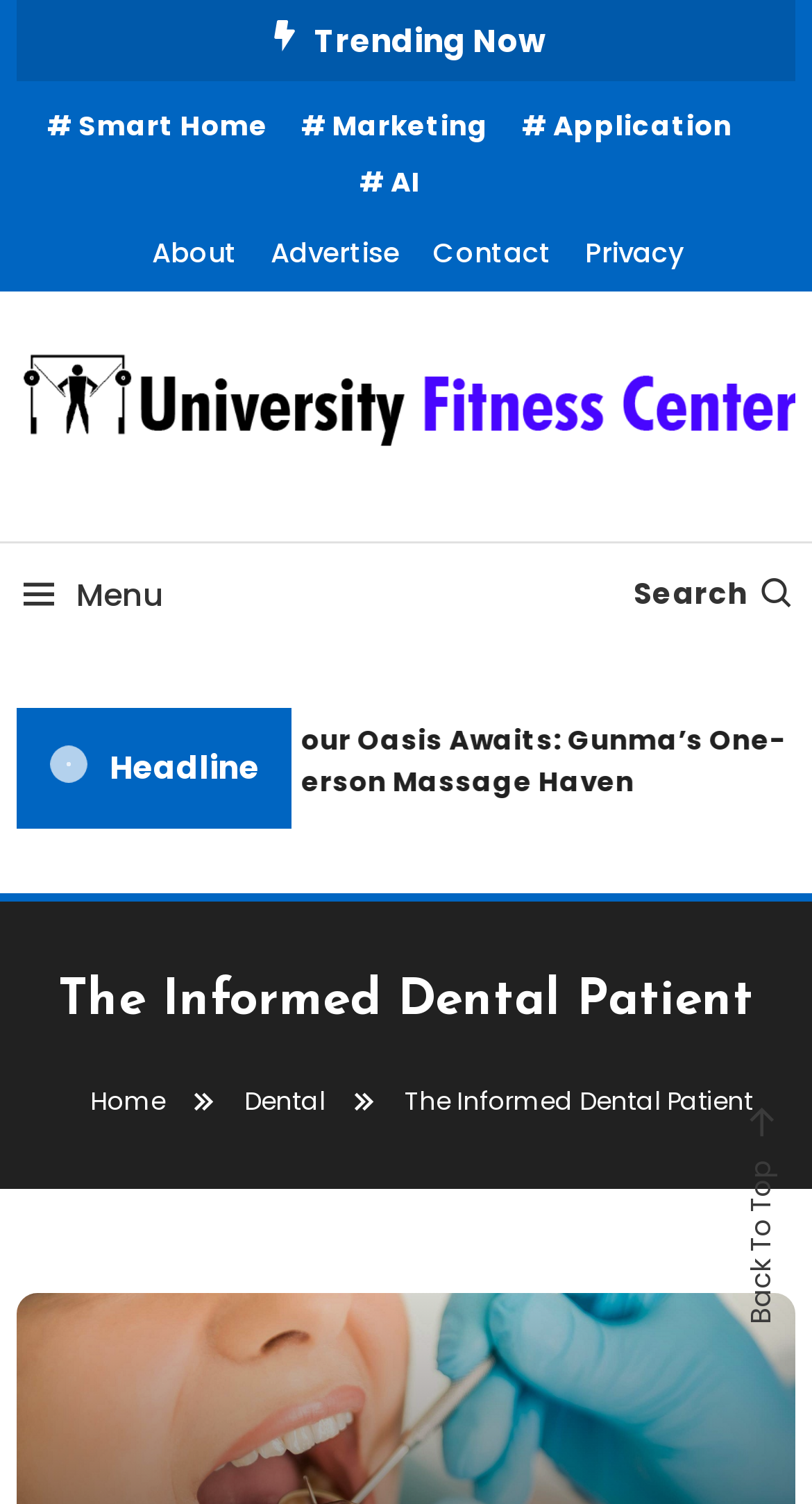Please reply to the following question with a single word or a short phrase:
What is the purpose of the button at the bottom right?

Back To Top